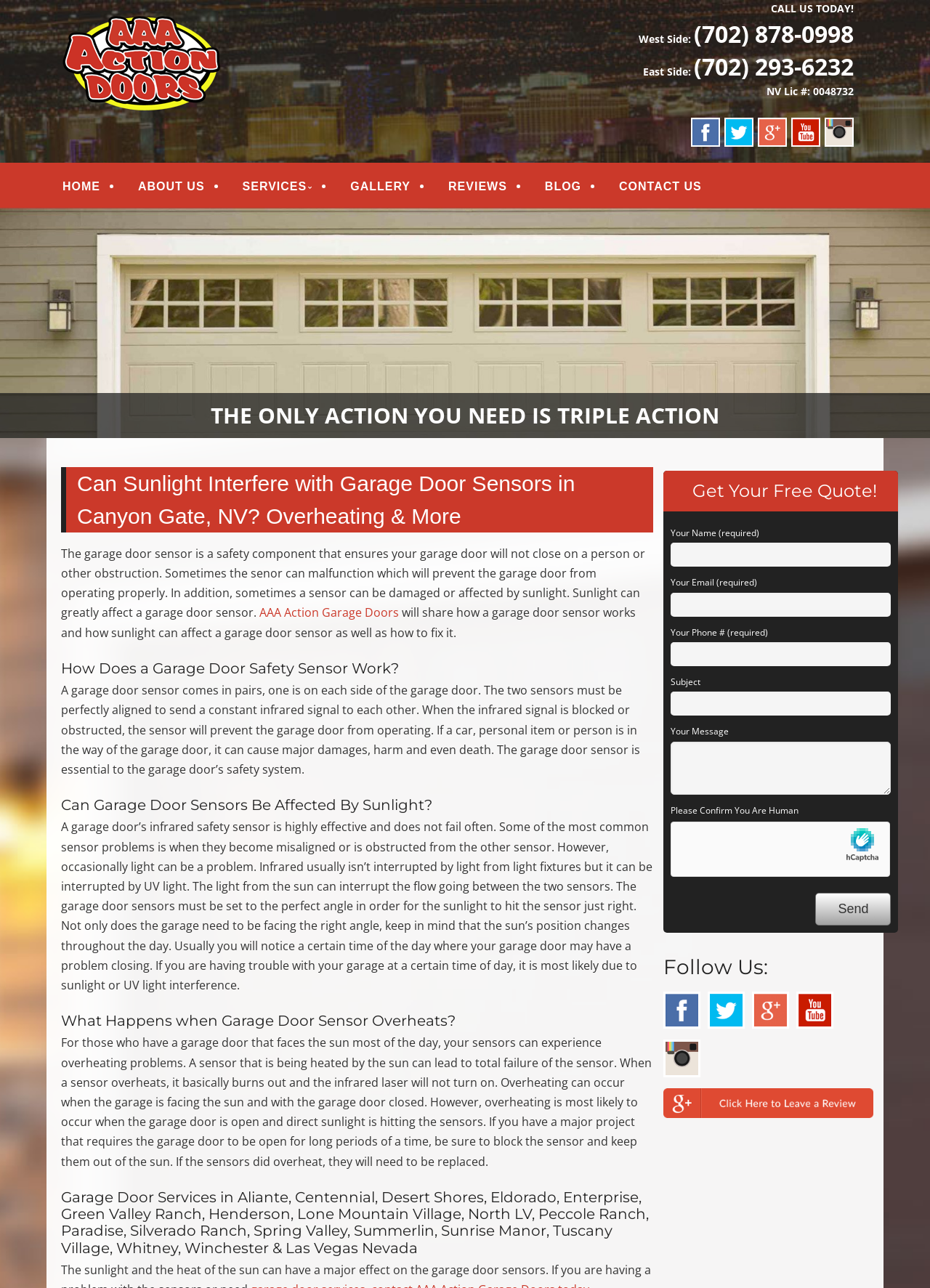Identify the bounding box coordinates of the element that should be clicked to fulfill this task: "Click the 'Send' button". The coordinates should be provided as four float numbers between 0 and 1, i.e., [left, top, right, bottom].

[0.877, 0.693, 0.958, 0.718]